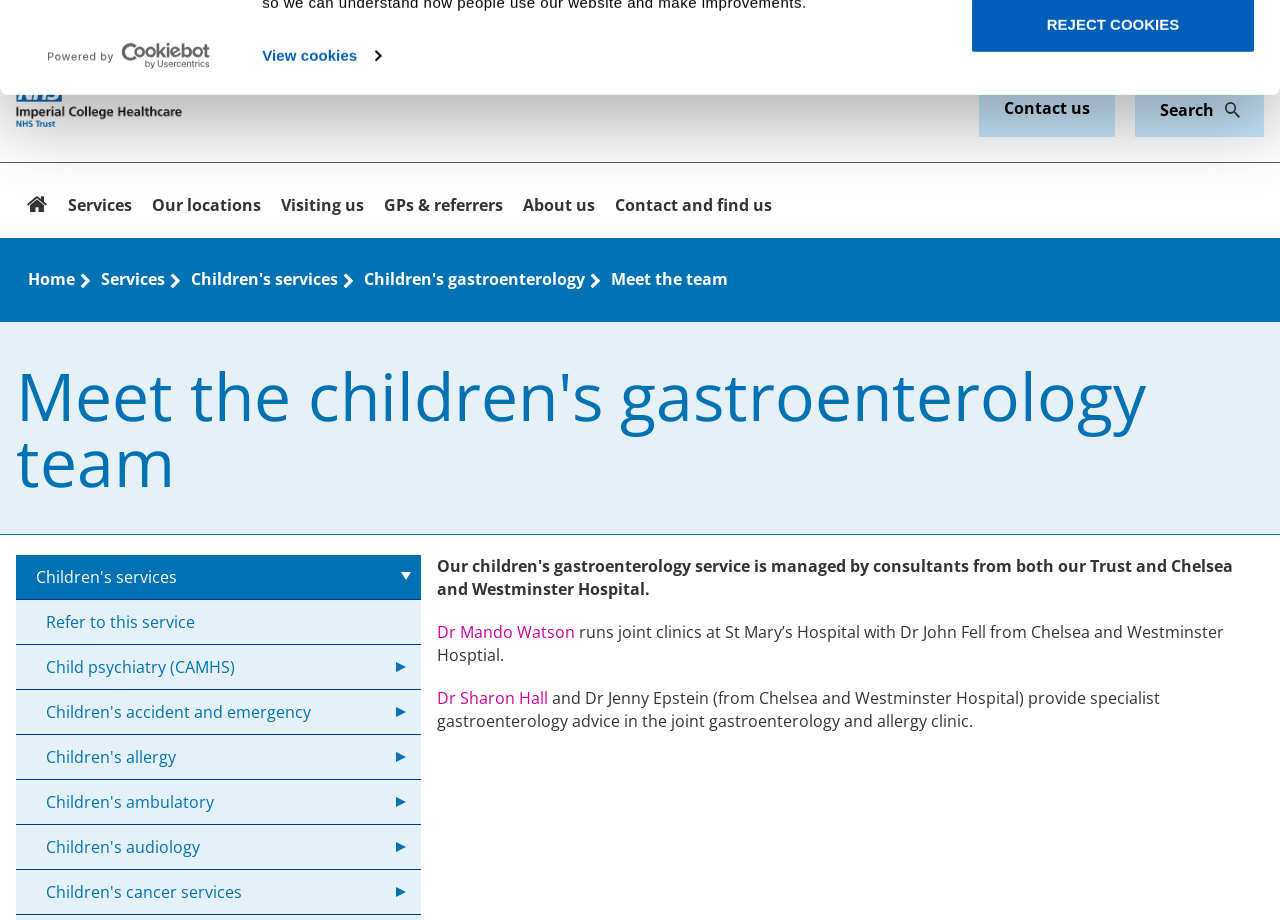Detail the webpage's structure and highlights in your description.

This webpage is about the children's gastroenterology team at Imperial College Healthcare NHS Trust. At the top of the page, there is a dialog box for managing cookies on the website, with options to reject or allow all cookies. Below this, there are several links to different sections of the website, including private healthcare, work with us, research, and education.

On the top right corner, there are icons for accessibility and Google translate. Next to these icons, there is a search bar with a keyword textbox and a search button. Below this, there is a navigation menu with links to the home page, services, locations, visiting us, GPs and referrers, and about us.

The main content of the page starts with a breadcrumb navigation menu, showing the path from the home page to the current page, "Meet the team" under "Children's gastroenterology" under "Children's services". Below this, there is a heading that reads "Meet the children's gastroenterology team".

The team members are listed below, with links to their profiles. There are two team members mentioned, Dr. Mando Watson and Dr. Sharon Hall, with brief descriptions of their roles and collaborations with other hospitals. The descriptions are placed to the right of the team members' names.

On the left side of the page, there are links to related services, including child psychiatry, children's accident and emergency, children's allergy, and others.